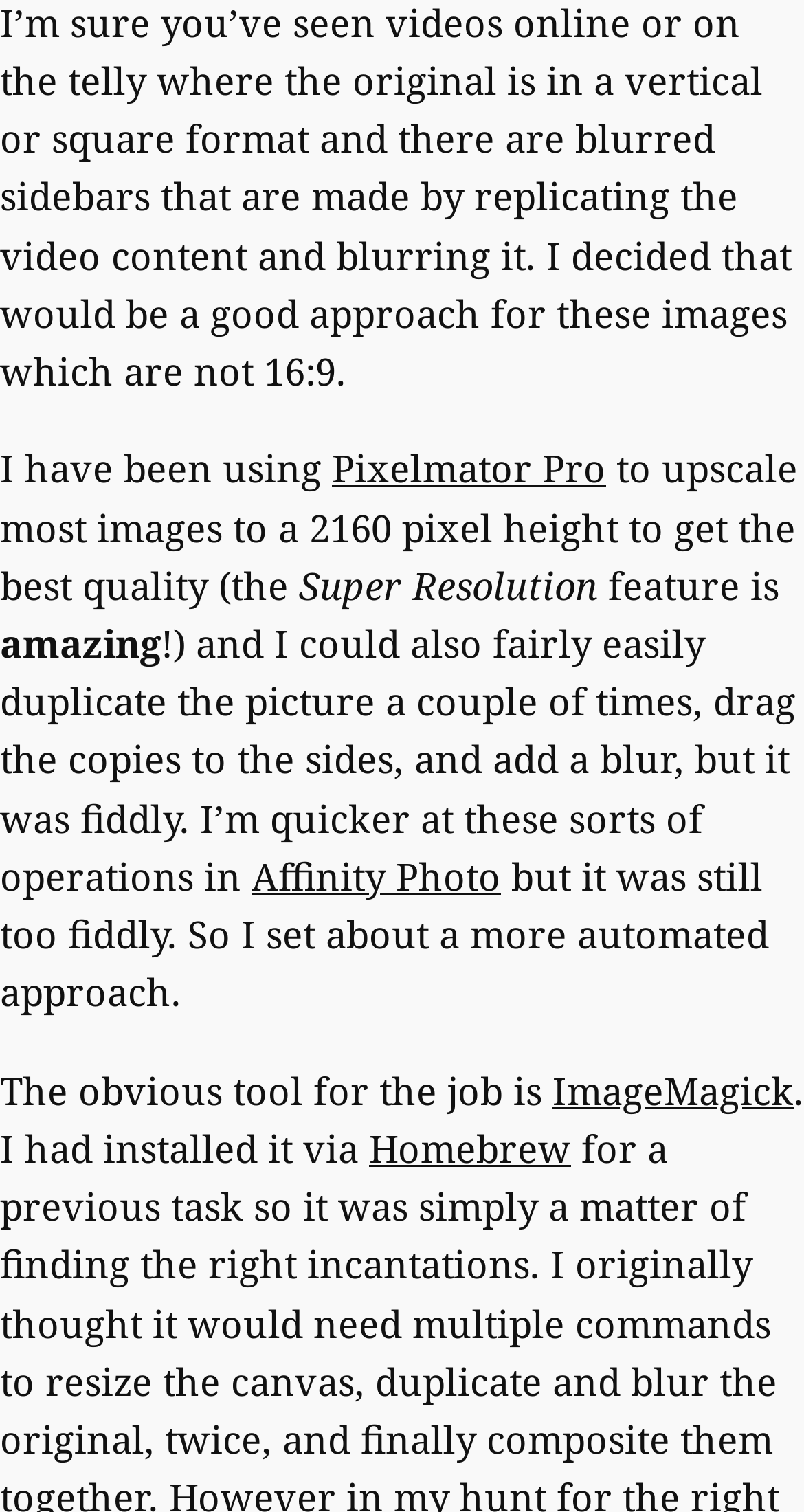Find the bounding box of the UI element described as follows: "Pixelmator Pro".

[0.413, 0.294, 0.754, 0.327]